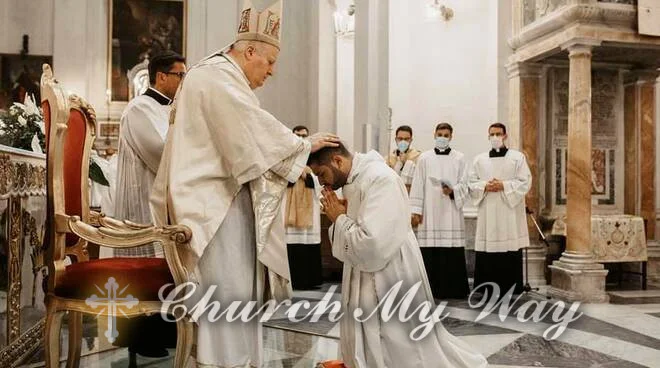Analyze the image and answer the question with as much detail as possible: 
What is the candidate doing with his hands?

The candidate, Don Daniele Civale, is demonstrating a posture of reverence by clasping his hands in prayer, showing his humility and devotion to God during the sacred moment of his ordination.